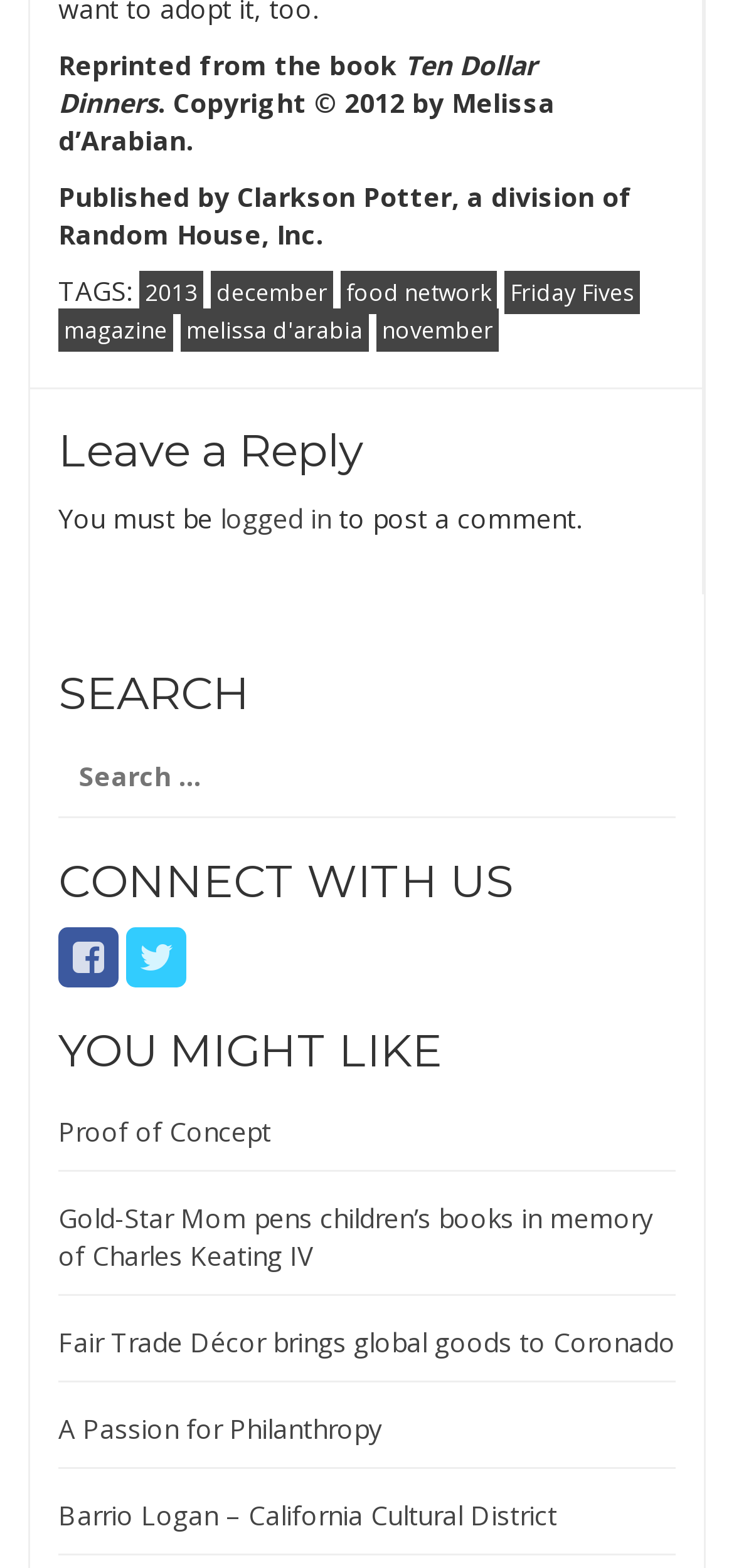Could you highlight the region that needs to be clicked to execute the instruction: "Leave a reply"?

[0.079, 0.272, 0.918, 0.303]